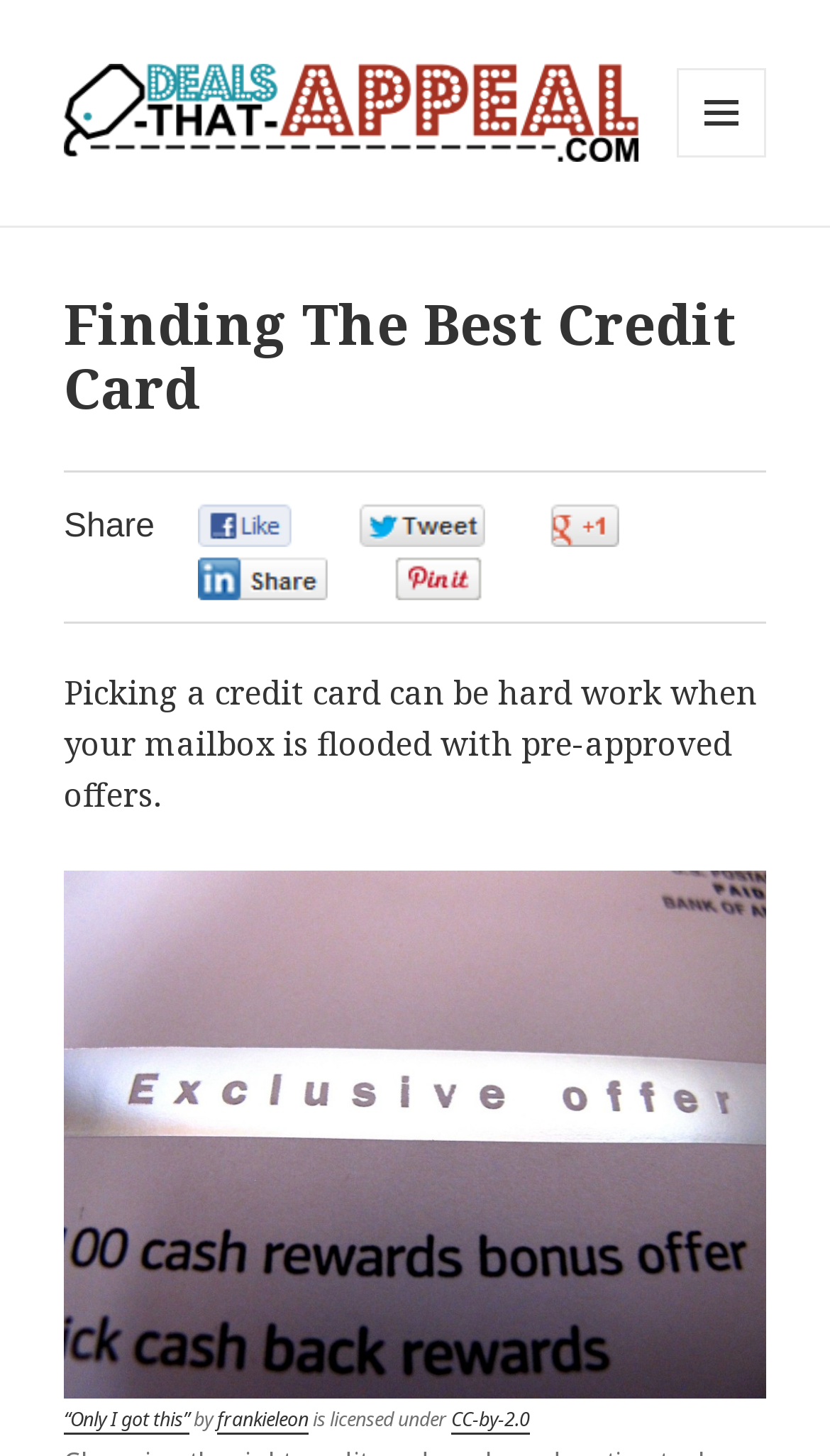Who is the author of the quote on the webpage?
Your answer should be a single word or phrase derived from the screenshot.

Frankieleon